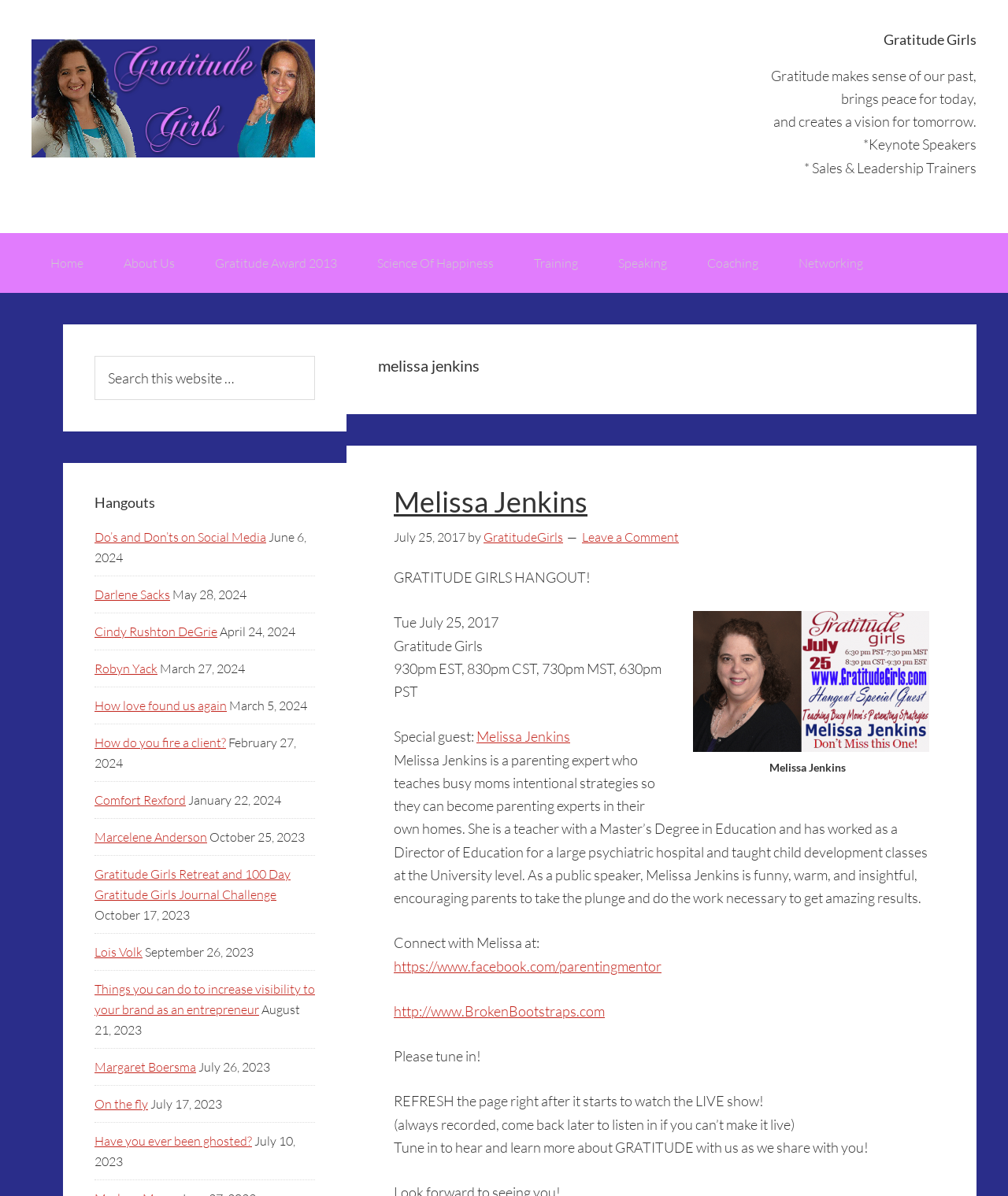Select the bounding box coordinates of the element I need to click to carry out the following instruction: "Click on the 'Leave a Comment' link".

[0.577, 0.442, 0.673, 0.456]